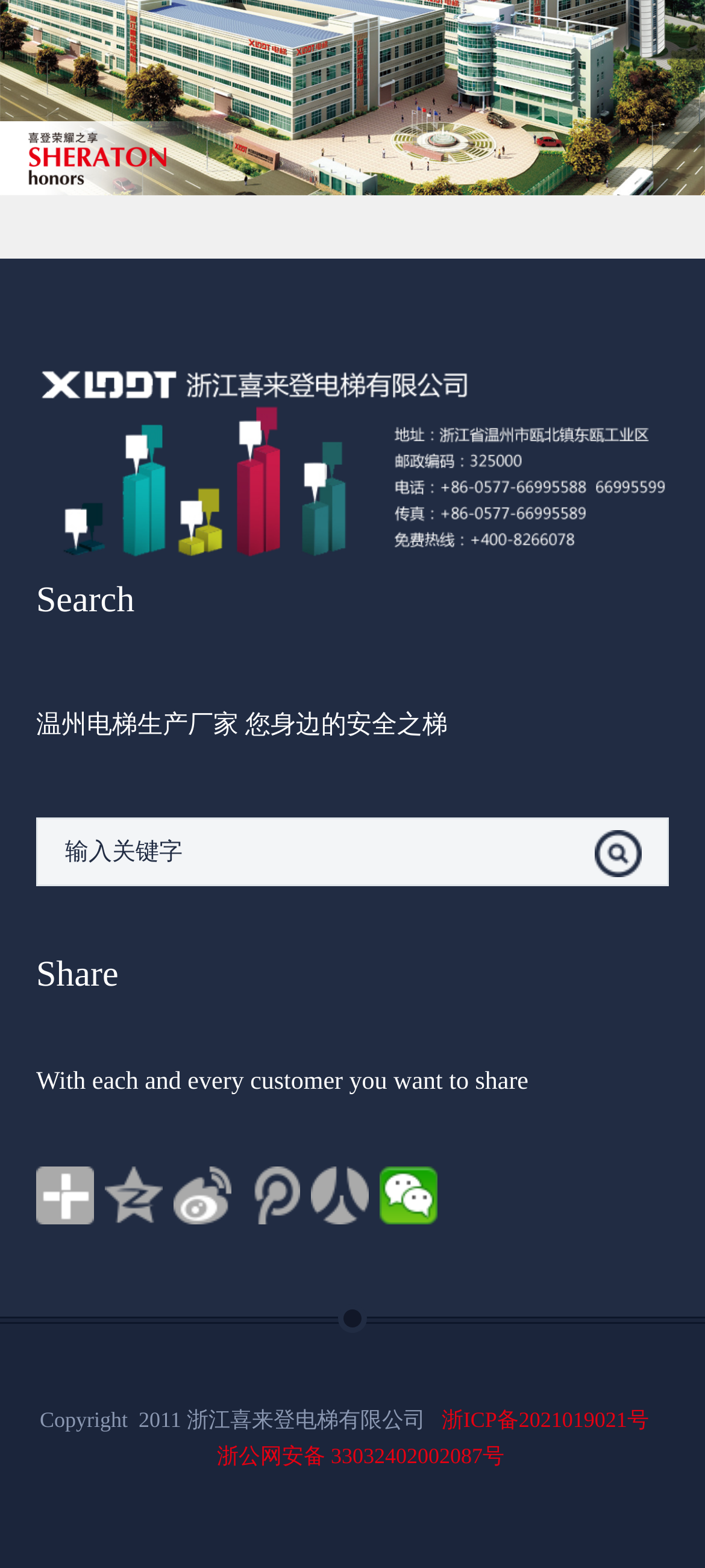Please predict the bounding box coordinates of the element's region where a click is necessary to complete the following instruction: "Click the search button". The coordinates should be represented by four float numbers between 0 and 1, i.e., [left, top, right, bottom].

[0.844, 0.529, 0.91, 0.559]